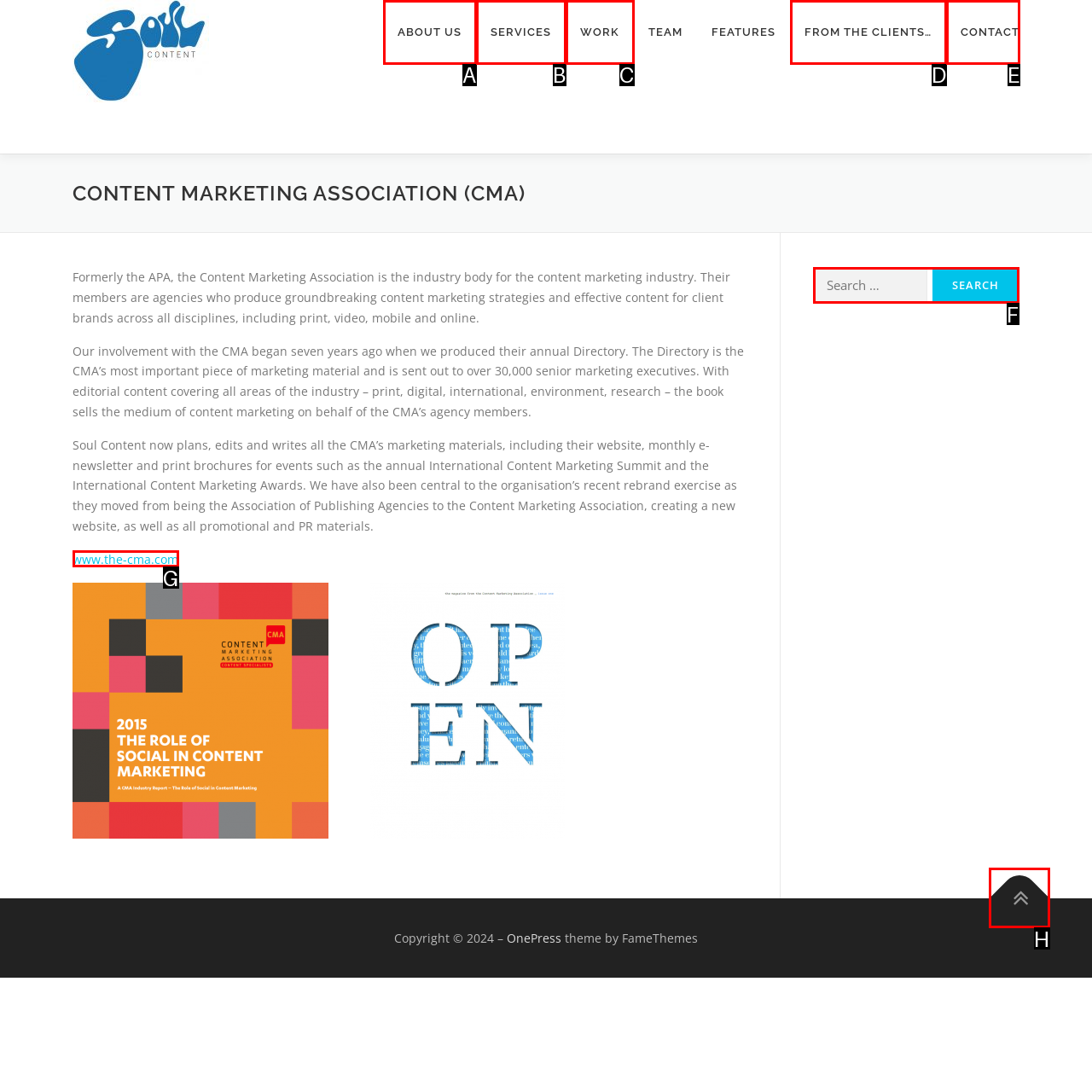Choose the letter that corresponds to the correct button to accomplish the task: Click 'Scholarship Recipients'
Reply with the letter of the correct selection only.

None